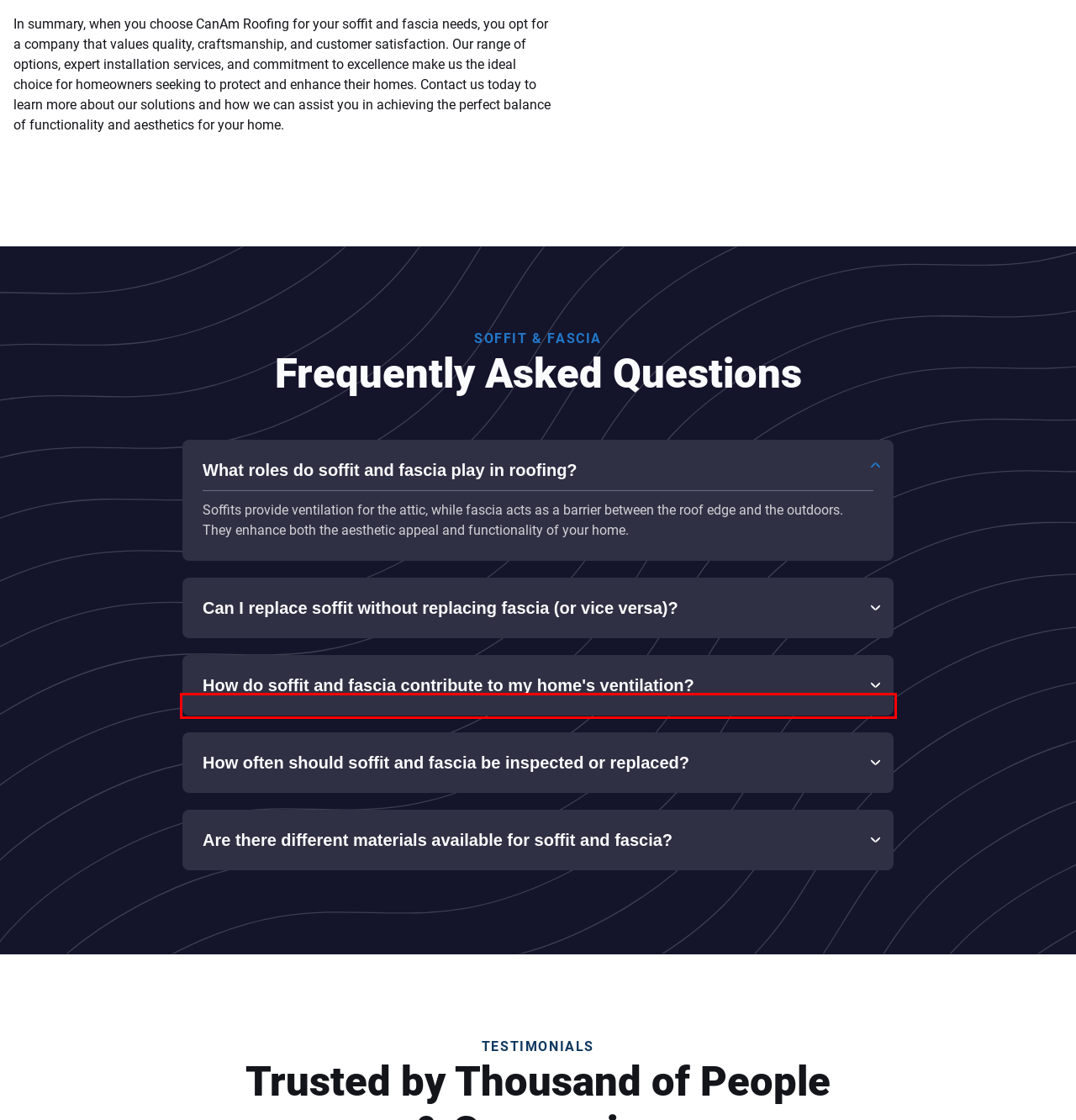You have a screenshot of a webpage where a UI element is enclosed in a red rectangle. Perform OCR to capture the text inside this red rectangle.

Soffits allow air to flow into the attic, balancing the temperature between the attic and outside to prevent moisture buildup and potential mold growth.